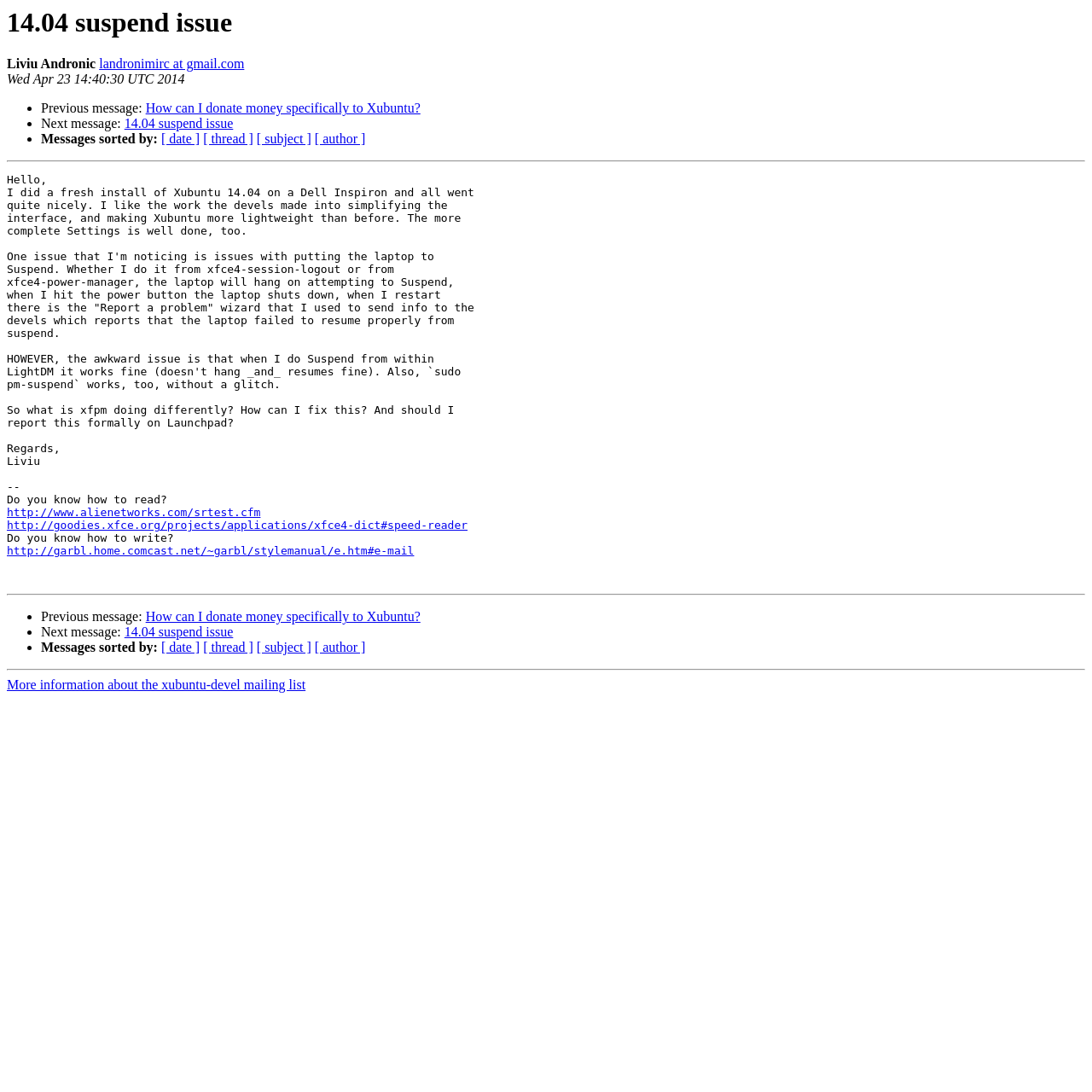Answer the following in one word or a short phrase: 
What is the issue with the laptop?

Suspend issue